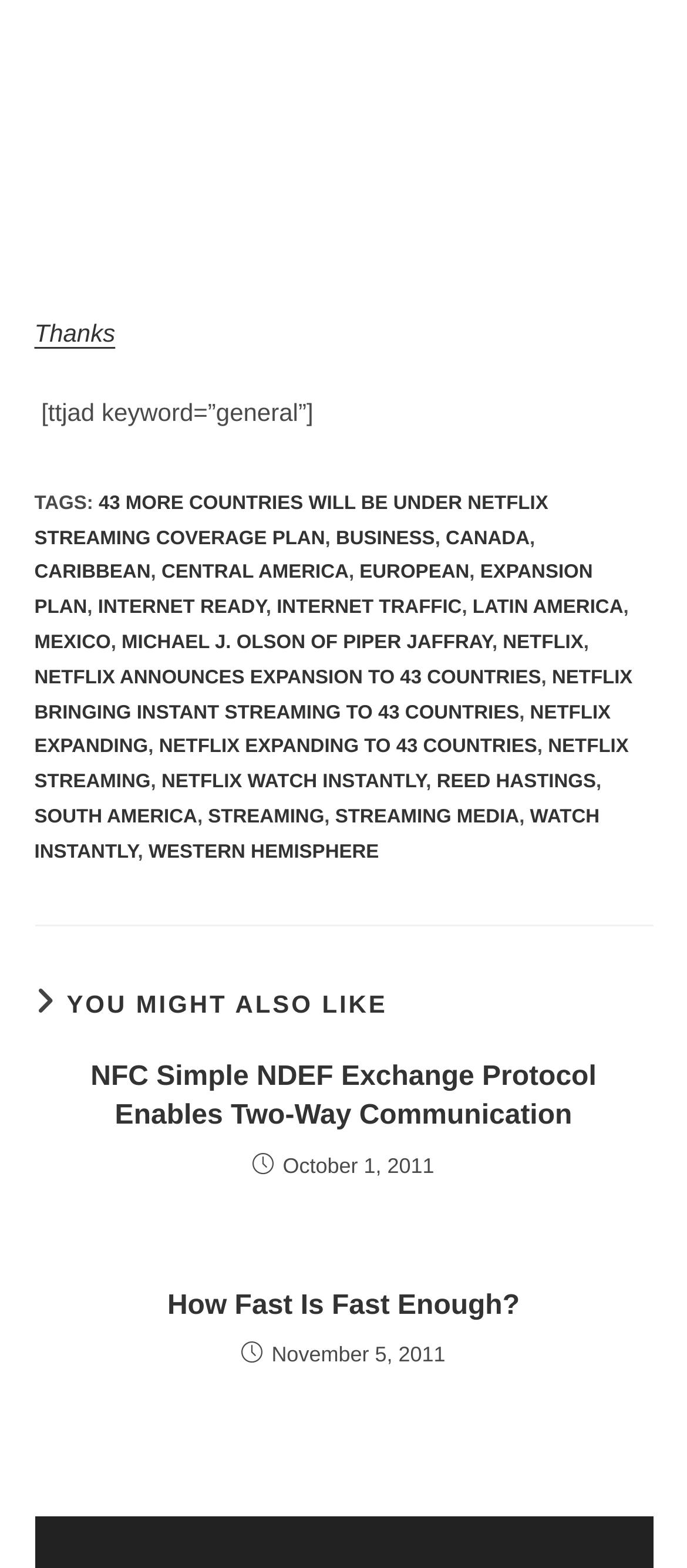Identify the bounding box coordinates of the clickable region required to complete the instruction: "View product details of 'Ergo MSR Grip Tan AR-15 / AR-10'". The coordinates should be given as four float numbers within the range of 0 and 1, i.e., [left, top, right, bottom].

None